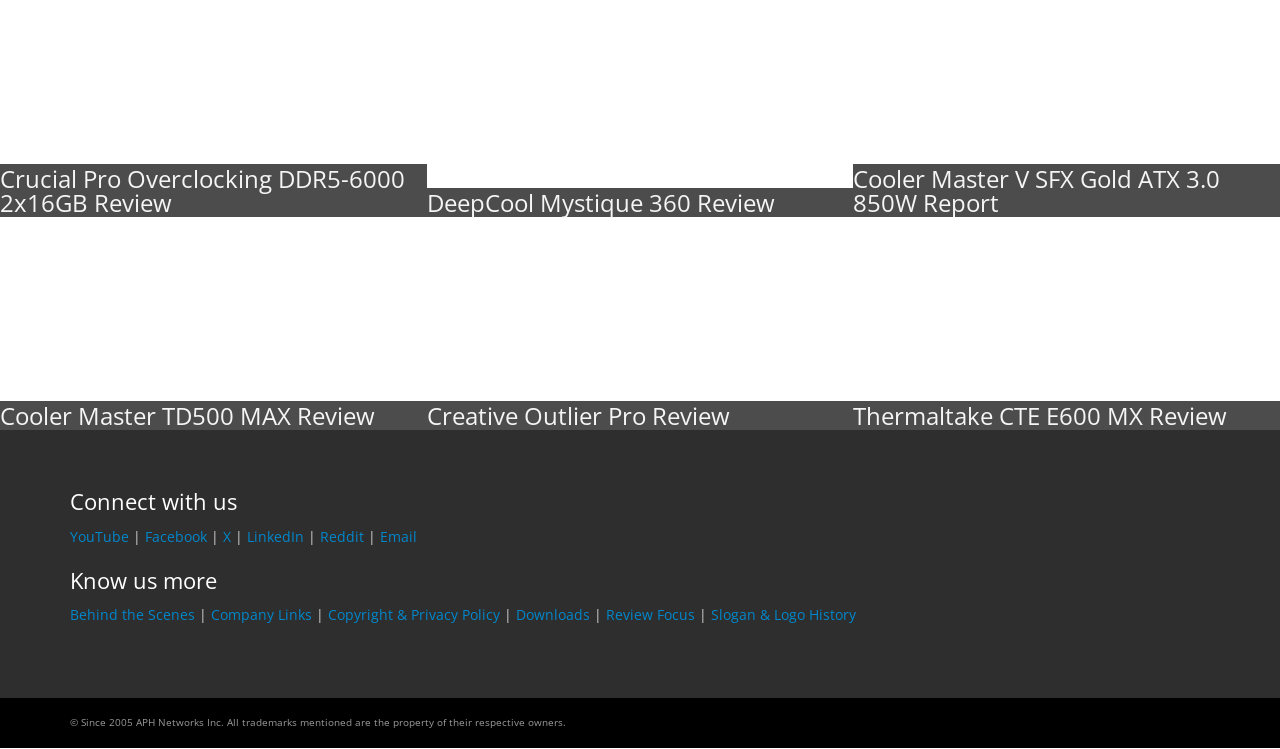Analyze the image and deliver a detailed answer to the question: What is the year mentioned in the copyright notice?

I looked at the copyright notice at the bottom of the page, which says '© Since 2005 APH Networks Inc. All trademarks mentioned are the property of their respective owners.' The year mentioned is 2005.